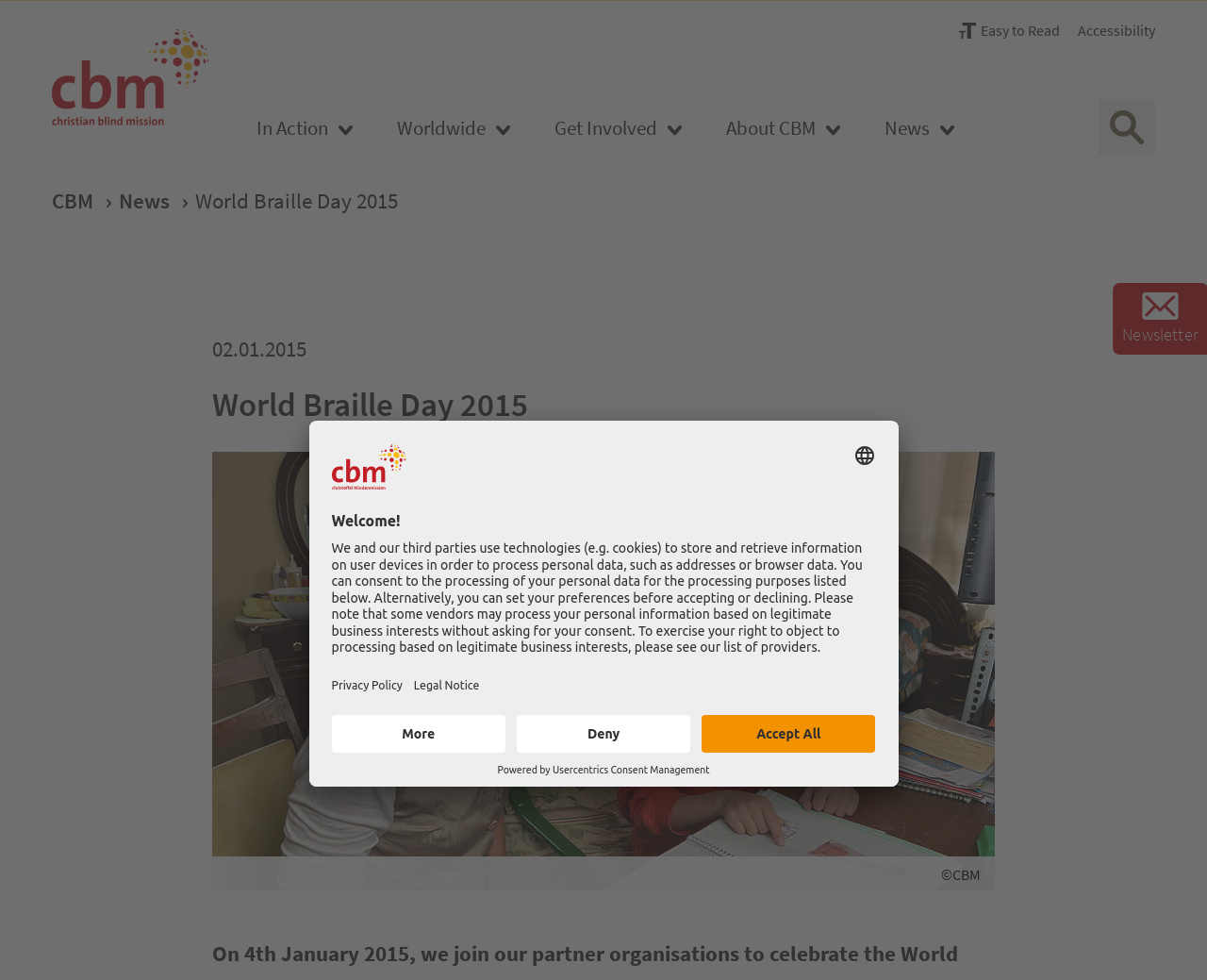What is the purpose of the 'Select language' button? Refer to the image and provide a one-word or short phrase answer.

To select language